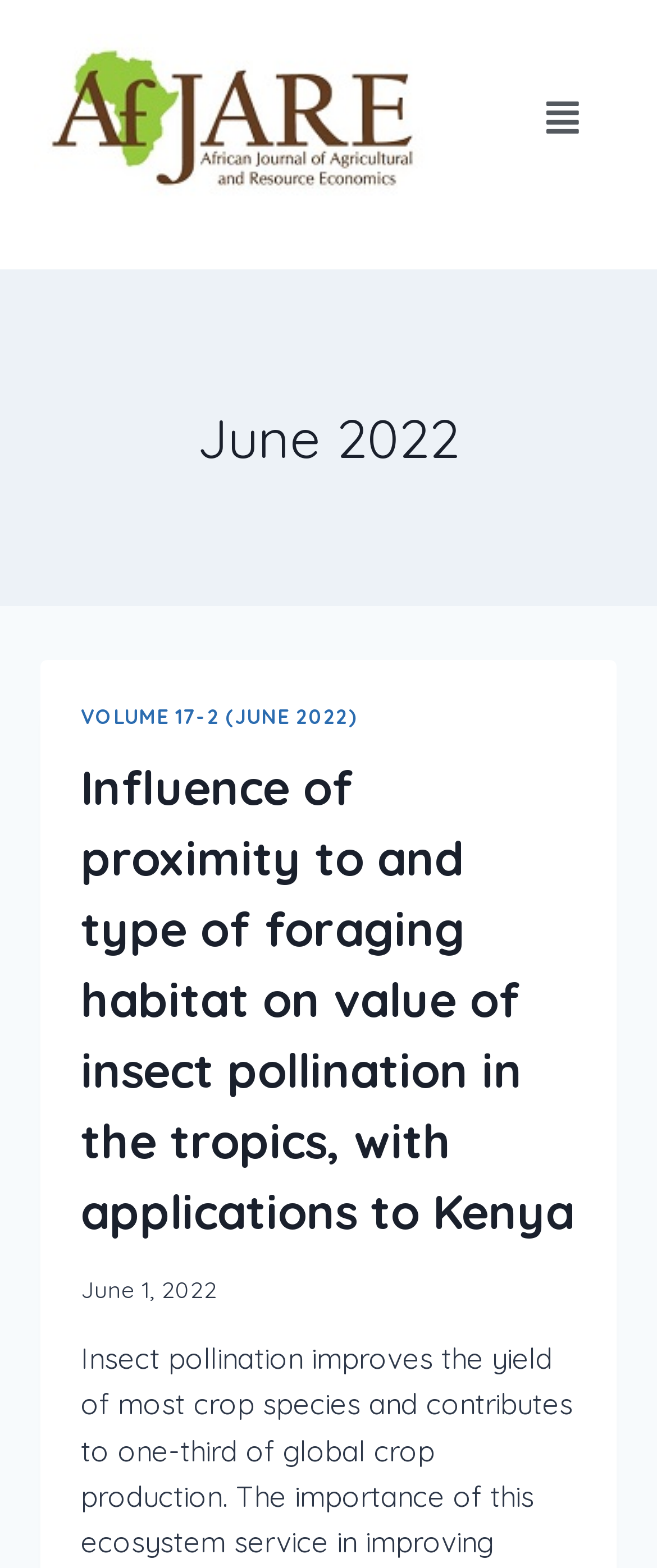Please give a one-word or short phrase response to the following question: 
How many articles are in this issue?

1